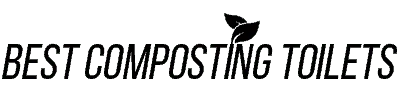What is the design style of the logo?
Using the details shown in the screenshot, provide a comprehensive answer to the question.

The logo features a clean design, which emphasizes the focus on composting and sustainable practices, catering to individuals looking for eco-conscious sanitation solutions, suggesting a modern and minimalist approach to branding.